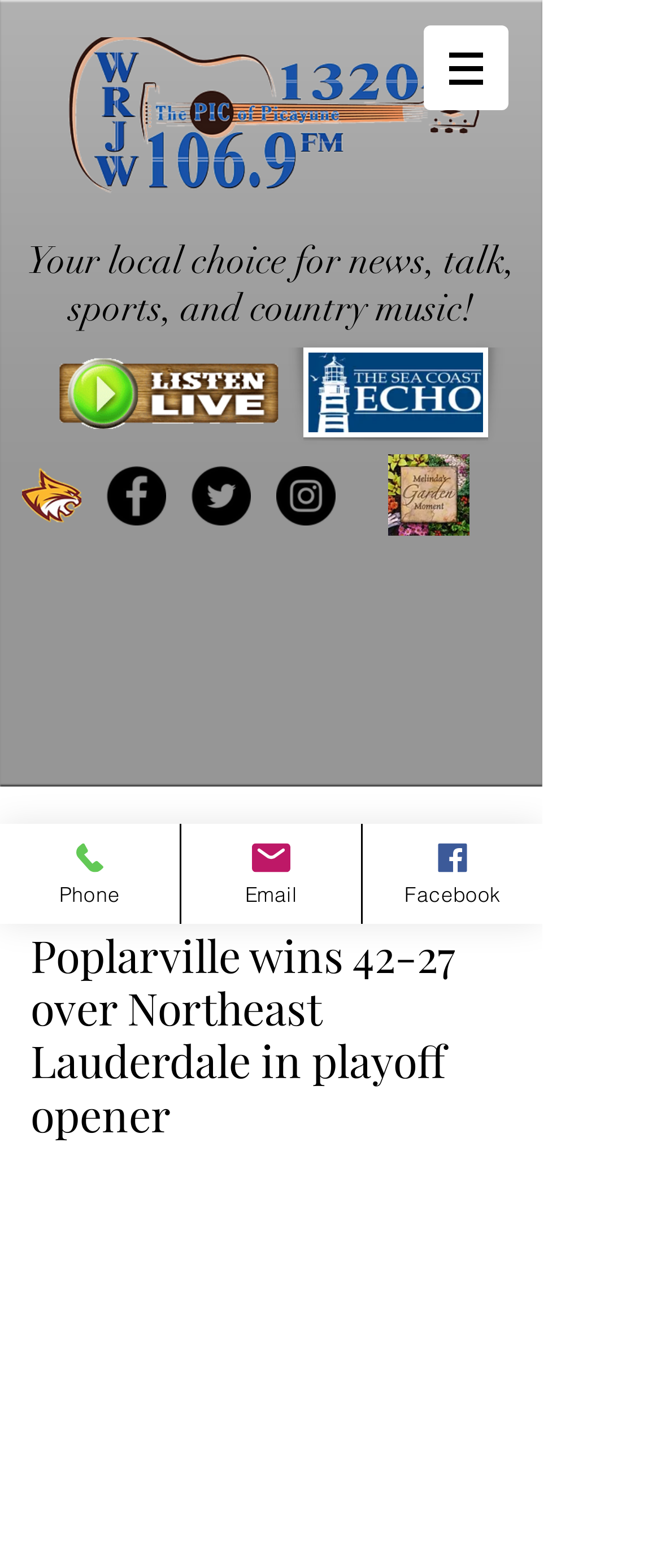Please determine the bounding box coordinates for the element that should be clicked to follow these instructions: "Visit The Sea Coast Echo website".

[0.459, 0.222, 0.738, 0.279]